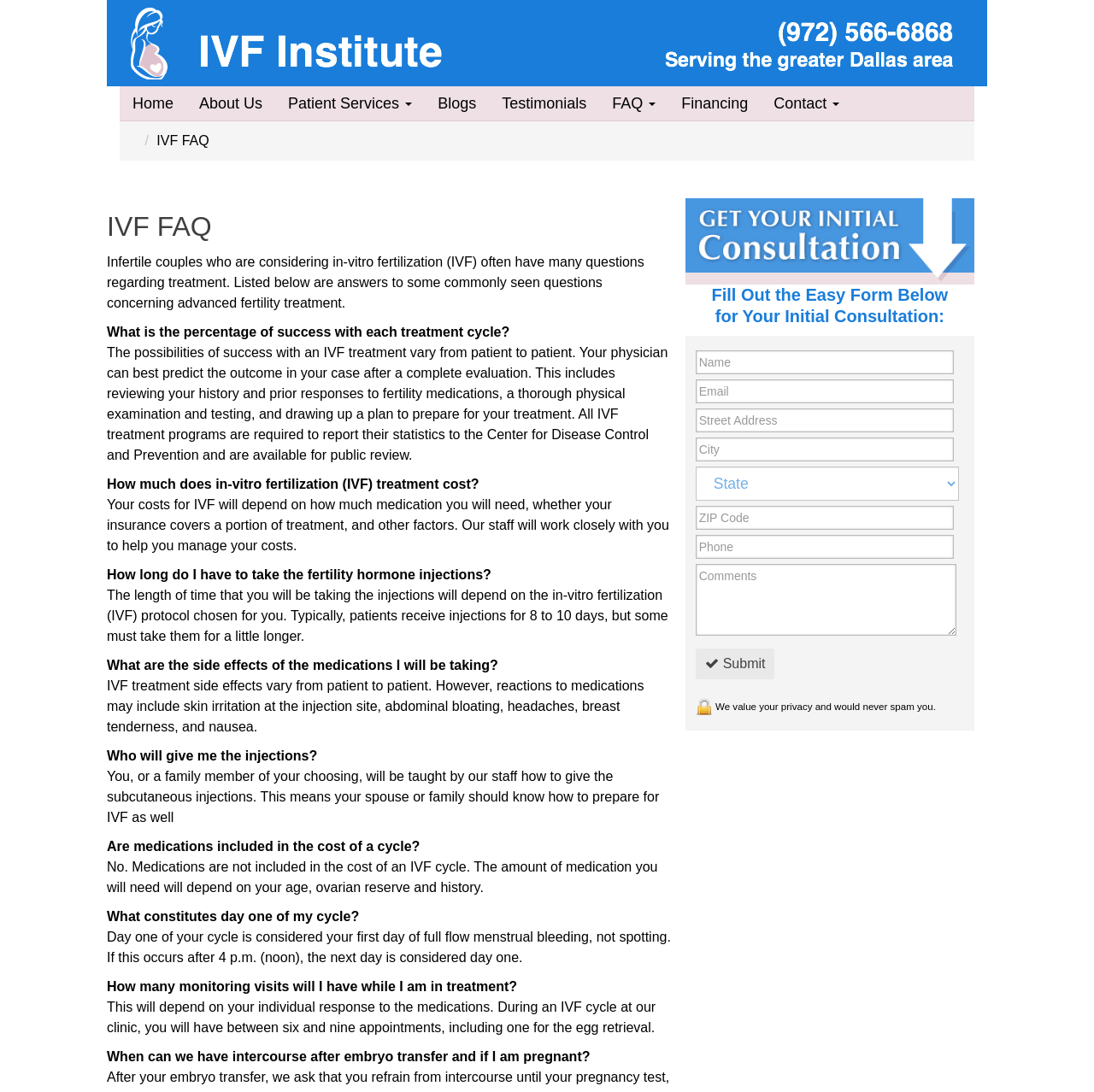Who administers the fertility hormone injections?
Examine the image closely and answer the question with as much detail as possible.

The webpage states that the patient or a family member of their choosing will be taught by the clinic's staff how to administer the subcutaneous injections, implying that the patient or a family member will be responsible for giving the injections.